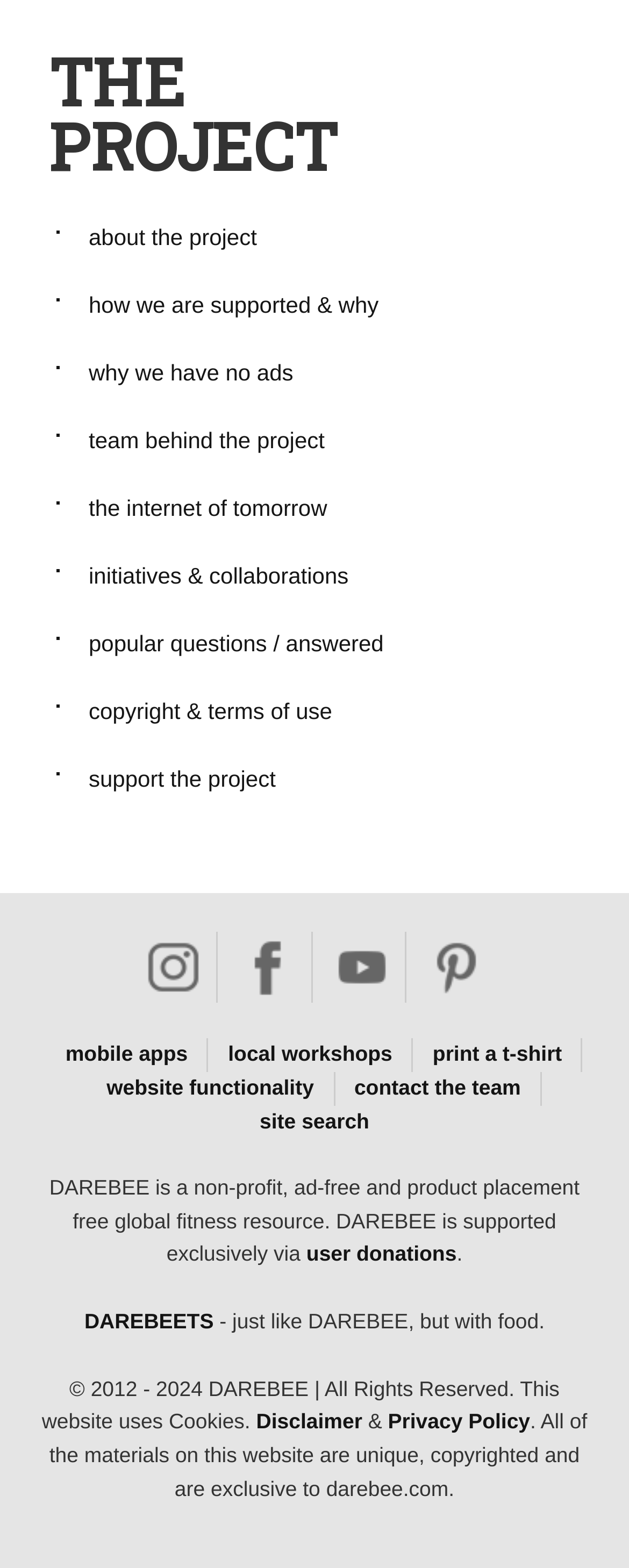Give a concise answer using one word or a phrase to the following question:
What is the name of the food-related resource?

DAREBEETS